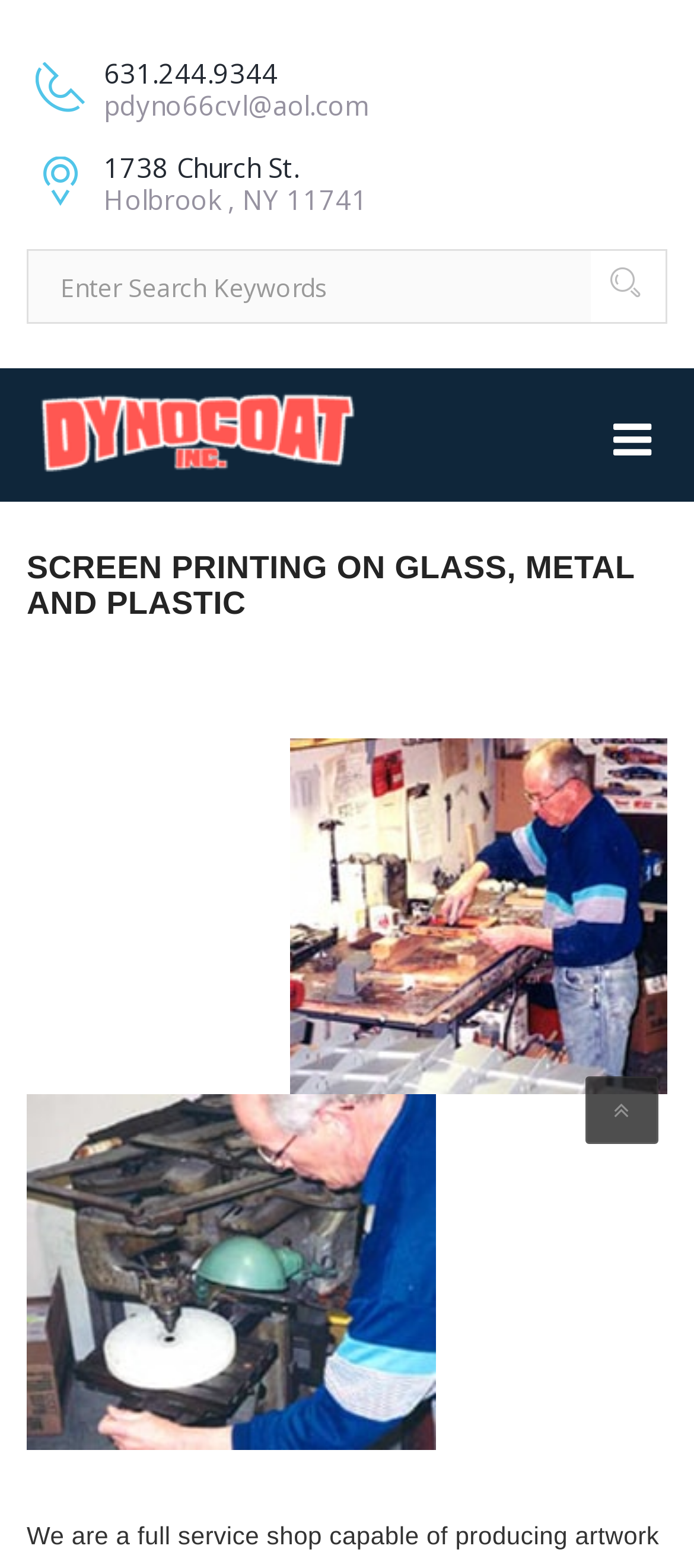Respond with a single word or phrase:
What type of printing is mentioned on the webpage?

Screen printing